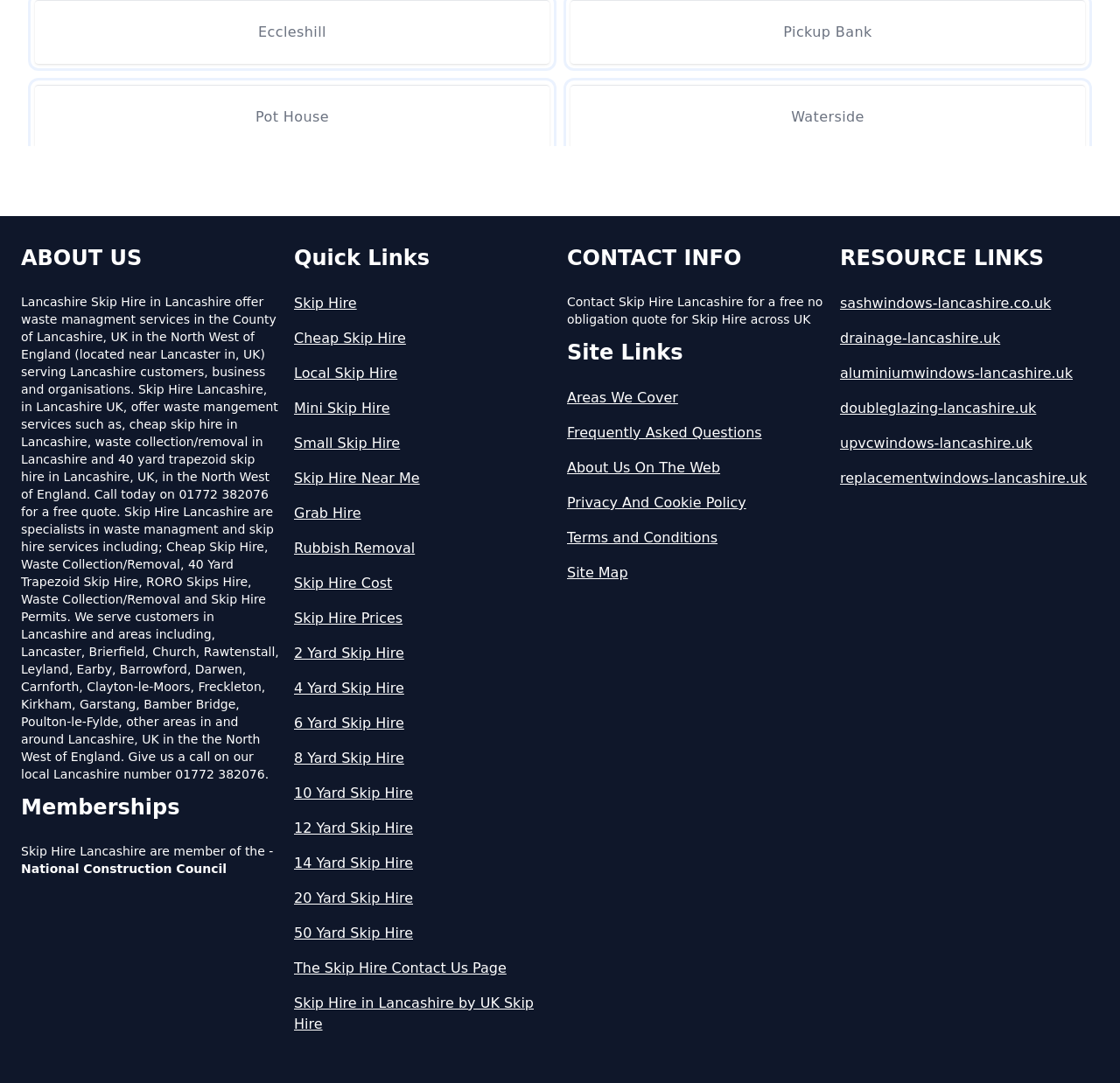Please answer the following question using a single word or phrase: 
What is the membership of Skip Hire Lancashire?

National Construction Council